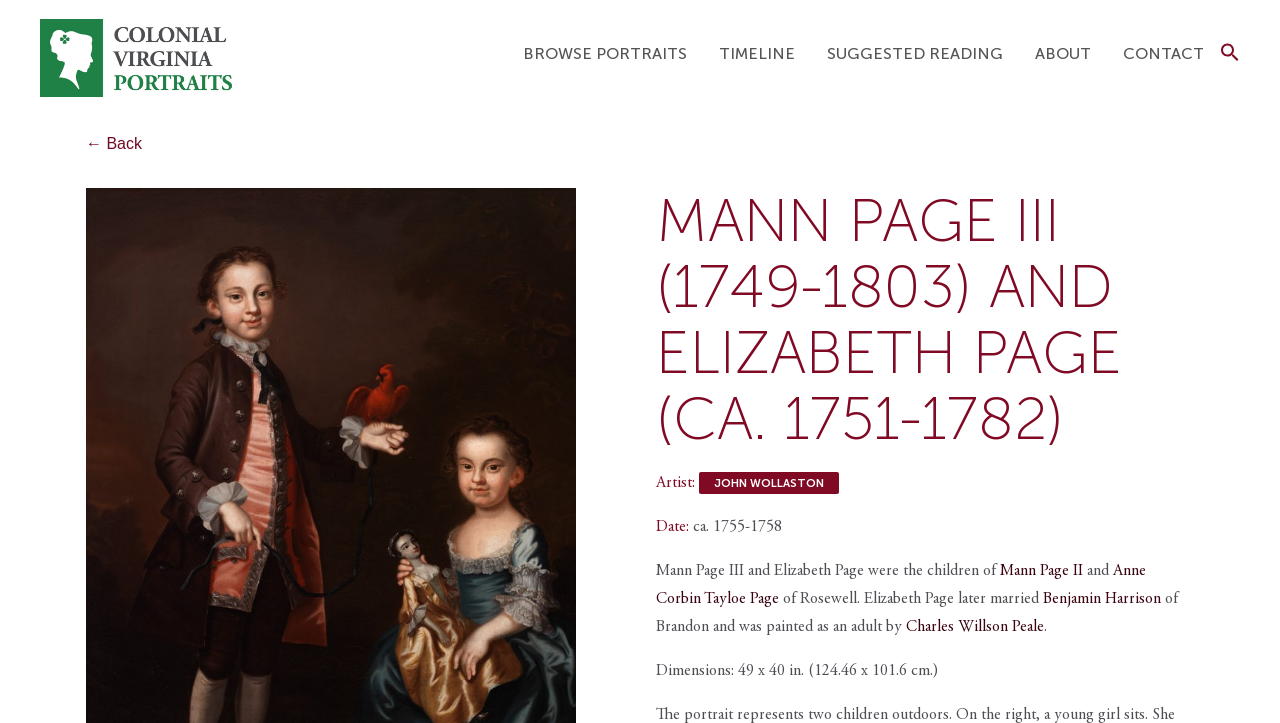Please identify the bounding box coordinates of the element I should click to complete this instruction: 'Browse portraits'. The coordinates should be given as four float numbers between 0 and 1, like this: [left, top, right, bottom].

[0.409, 0.036, 0.537, 0.124]